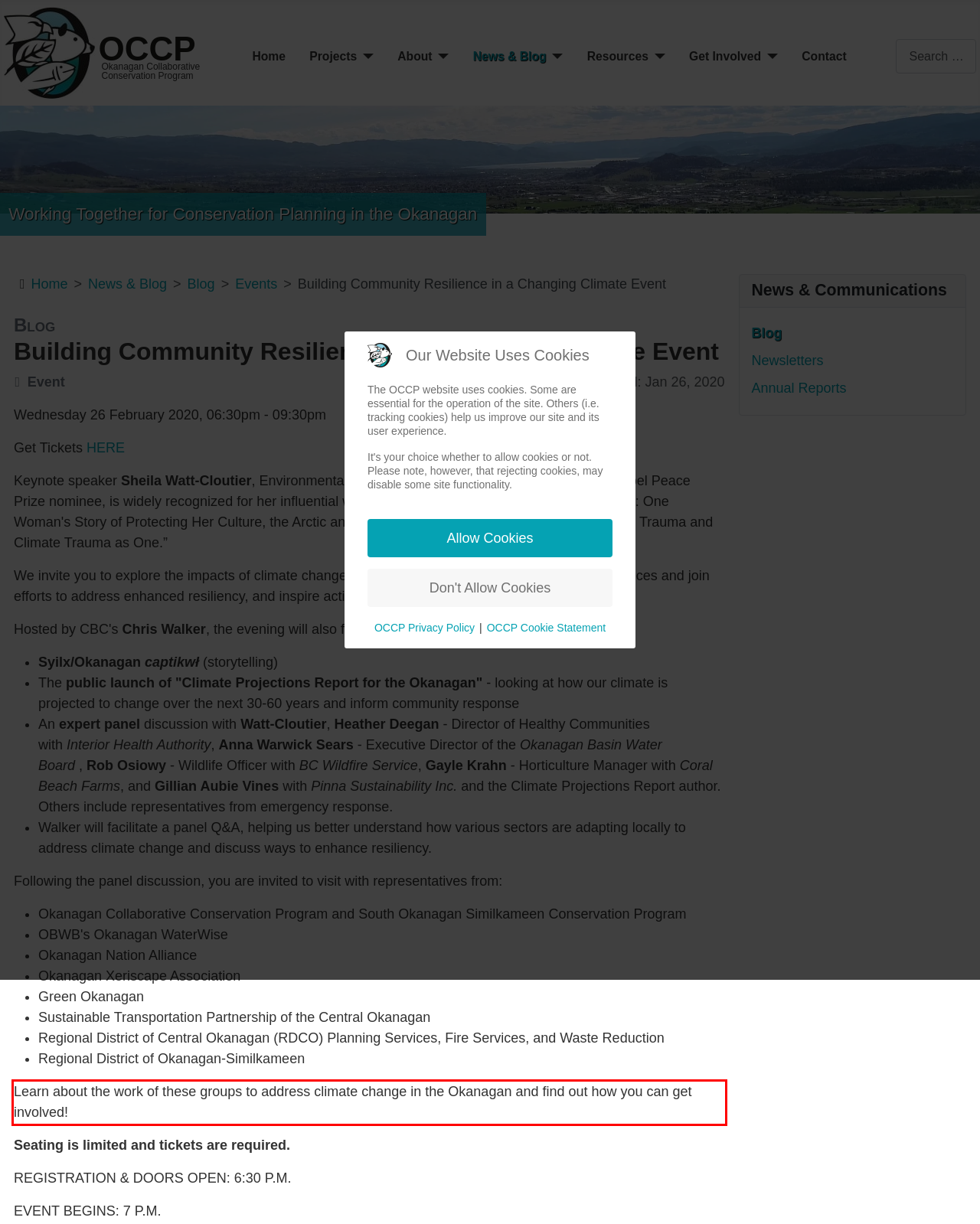Examine the screenshot of the webpage, locate the red bounding box, and generate the text contained within it.

Learn about the work of these groups to address climate change in the Okanagan and find out how you can get involved!